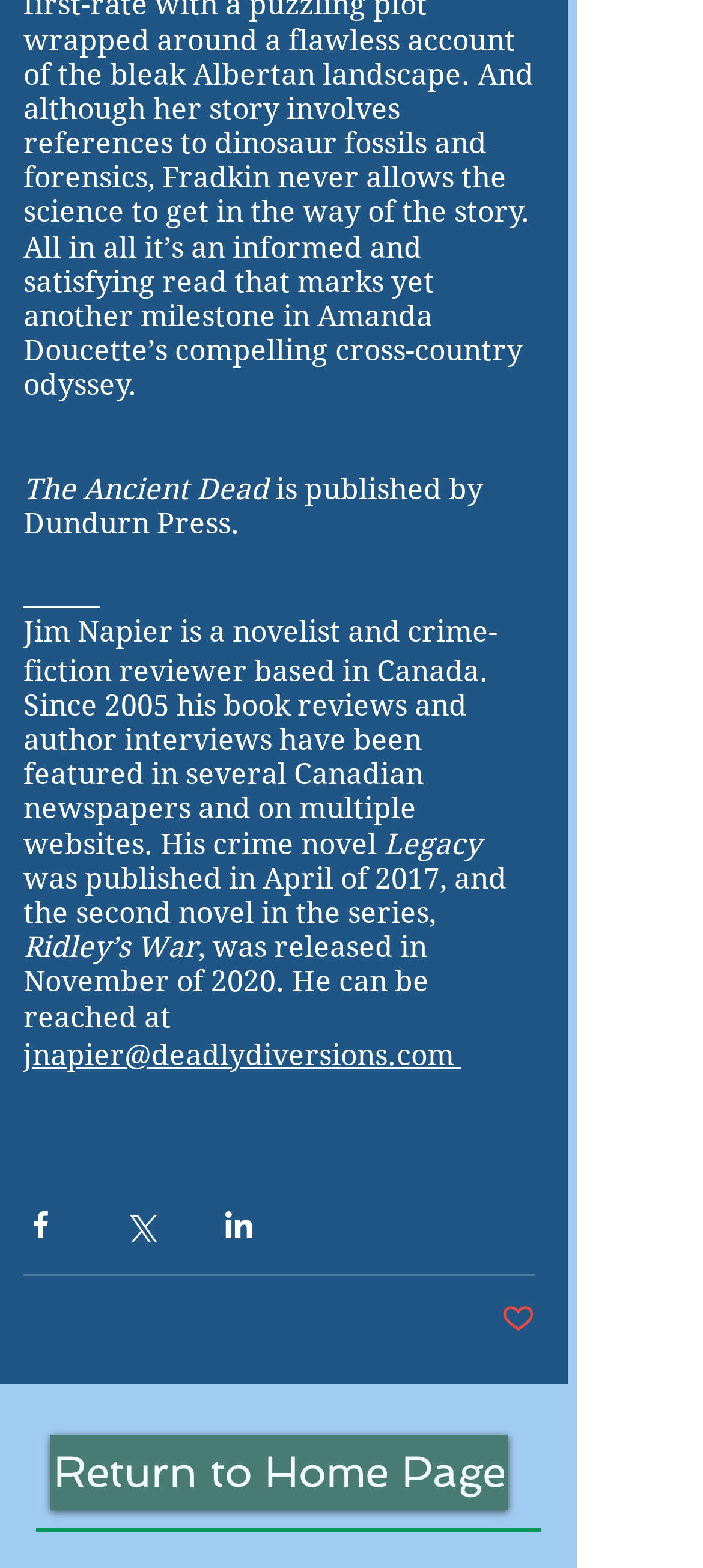Predict the bounding box of the UI element that fits this description: "Post not marked as liked".

[0.713, 0.83, 0.762, 0.854]